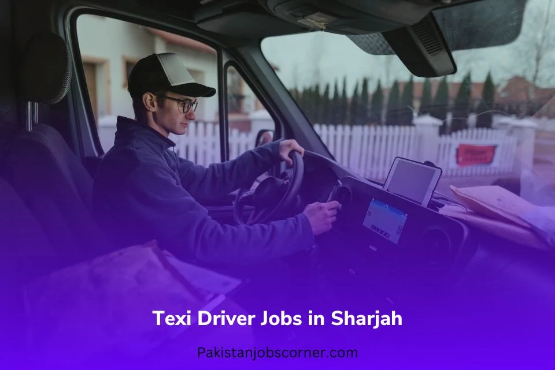Give an elaborate caption for the image.

The image captures a taxi driver actively engaged in driving, showcasing a modern vehicle's interior. The driver, wearing a cap and glasses, is positioned behind the steering wheel, focusing on the road ahead. A digital display is visible on the dashboard, hinting at navigation or operational details relevant to the job. Below the image, the text reads "Texi Driver Jobs in Sharjah," highlighting job opportunities specifically for taxi drivers in Sharjah. This imagery emphasizes the practical aspects of the profession, appealing to potential applicants seeking work in the transportation sector. The source of the information is attributed to Pakistan Jobs Corner.